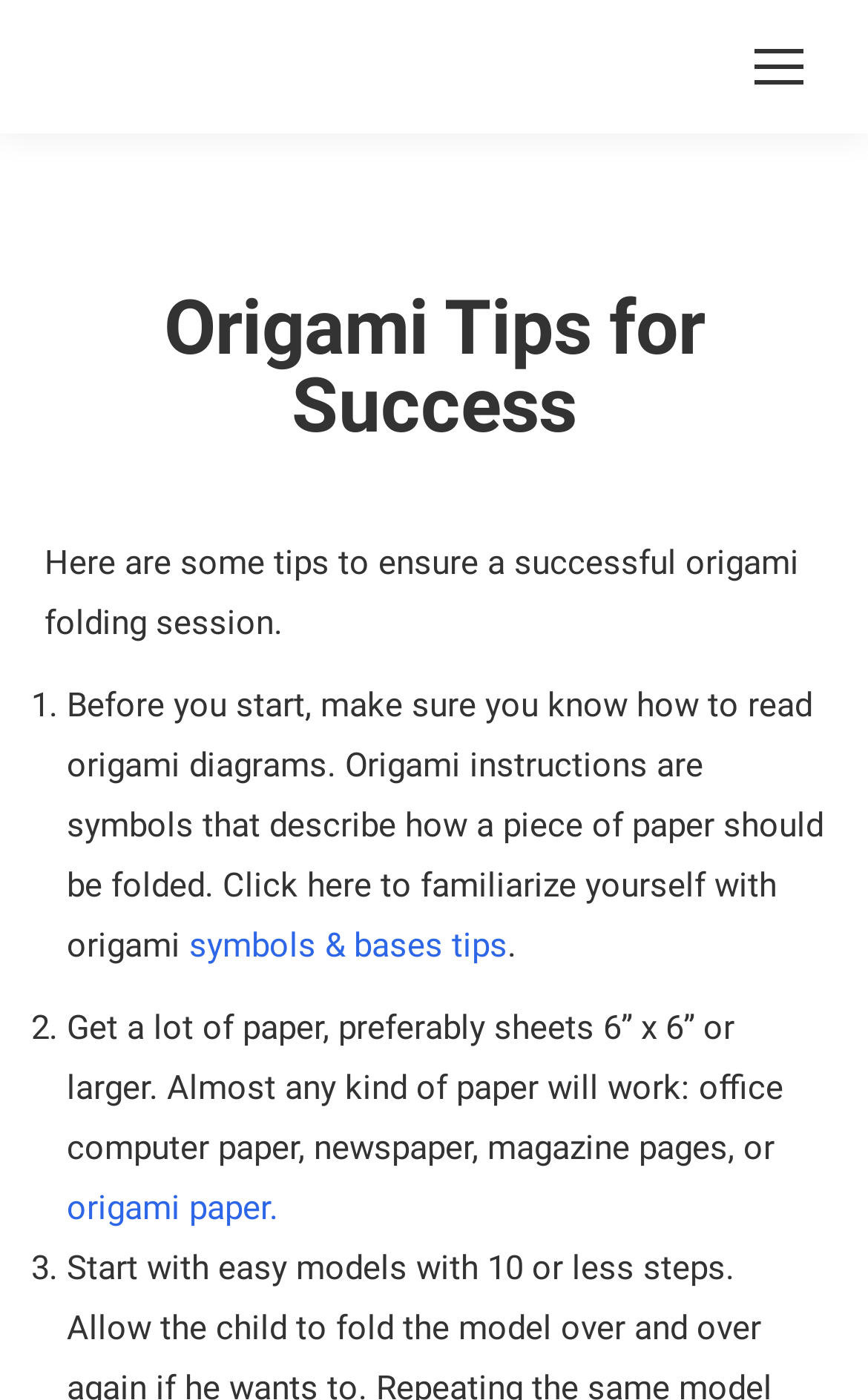What is the first step to ensure a successful origami folding session?
Based on the image, provide a one-word or brief-phrase response.

Read origami diagrams